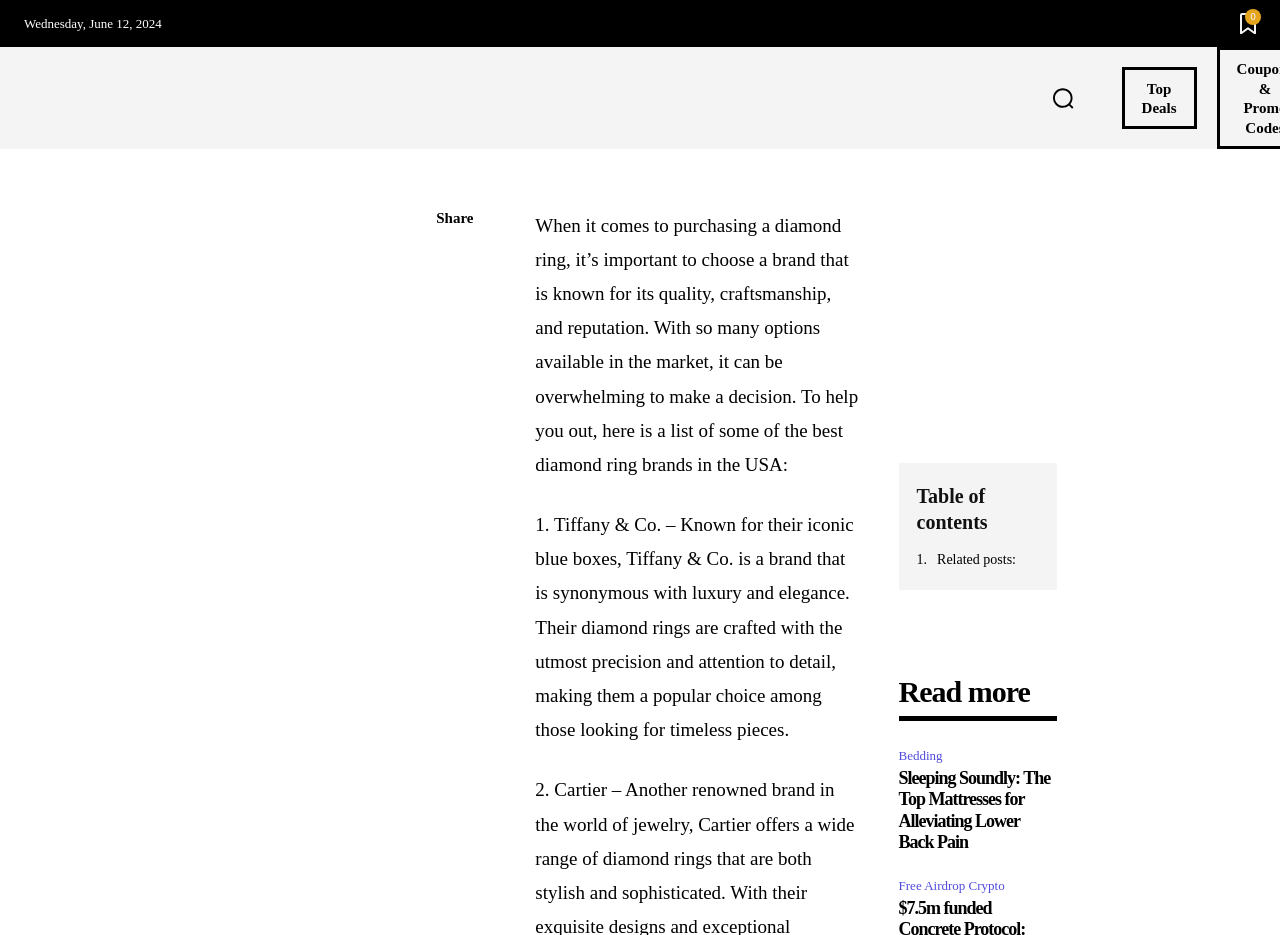Pinpoint the bounding box coordinates of the clickable area necessary to execute the following instruction: "Go to TECH page". The coordinates should be given as four float numbers between 0 and 1, namely [left, top, right, bottom].

[0.019, 0.062, 0.072, 0.148]